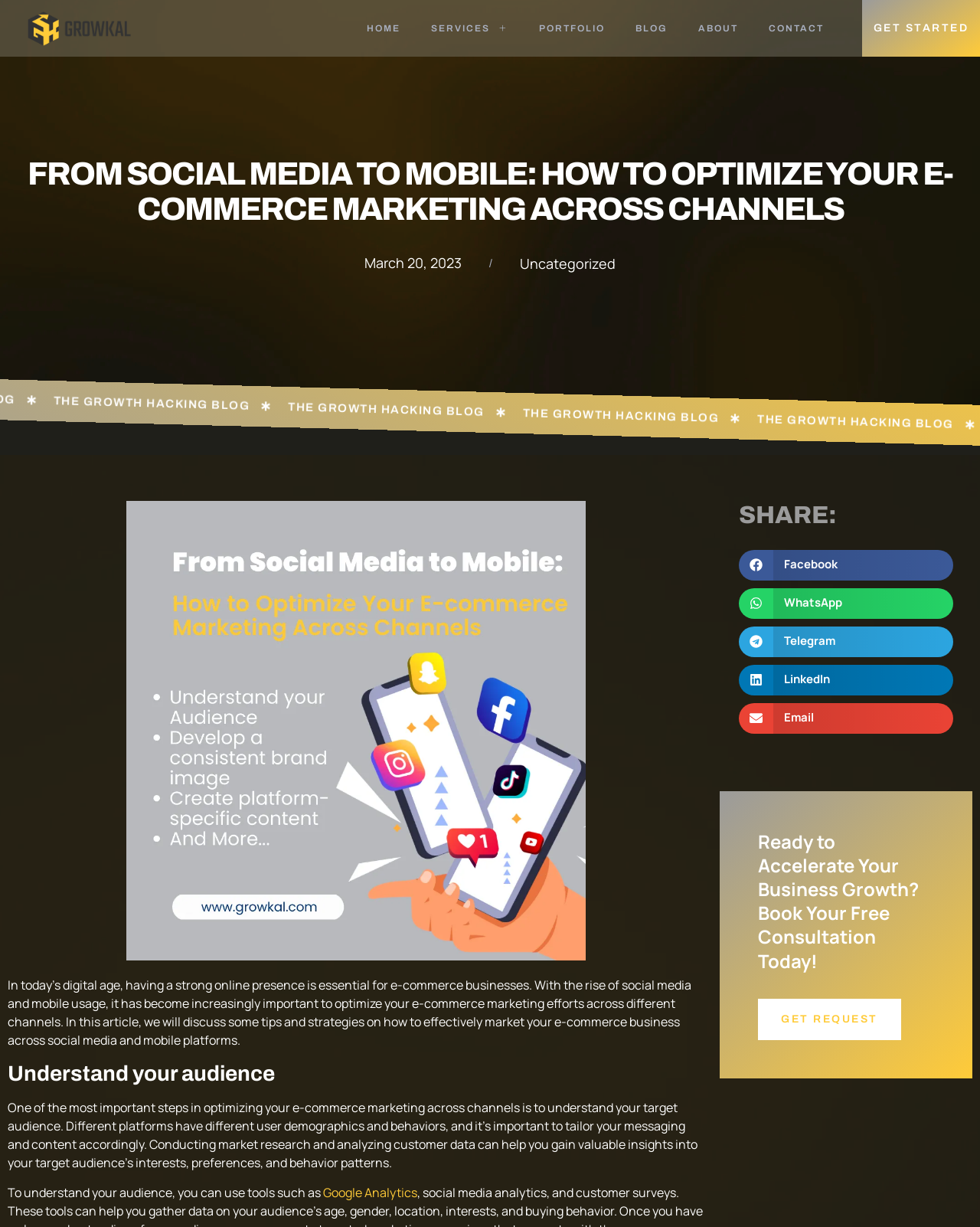Could you indicate the bounding box coordinates of the region to click in order to complete this instruction: "Share the article on Facebook".

[0.754, 0.448, 0.973, 0.473]